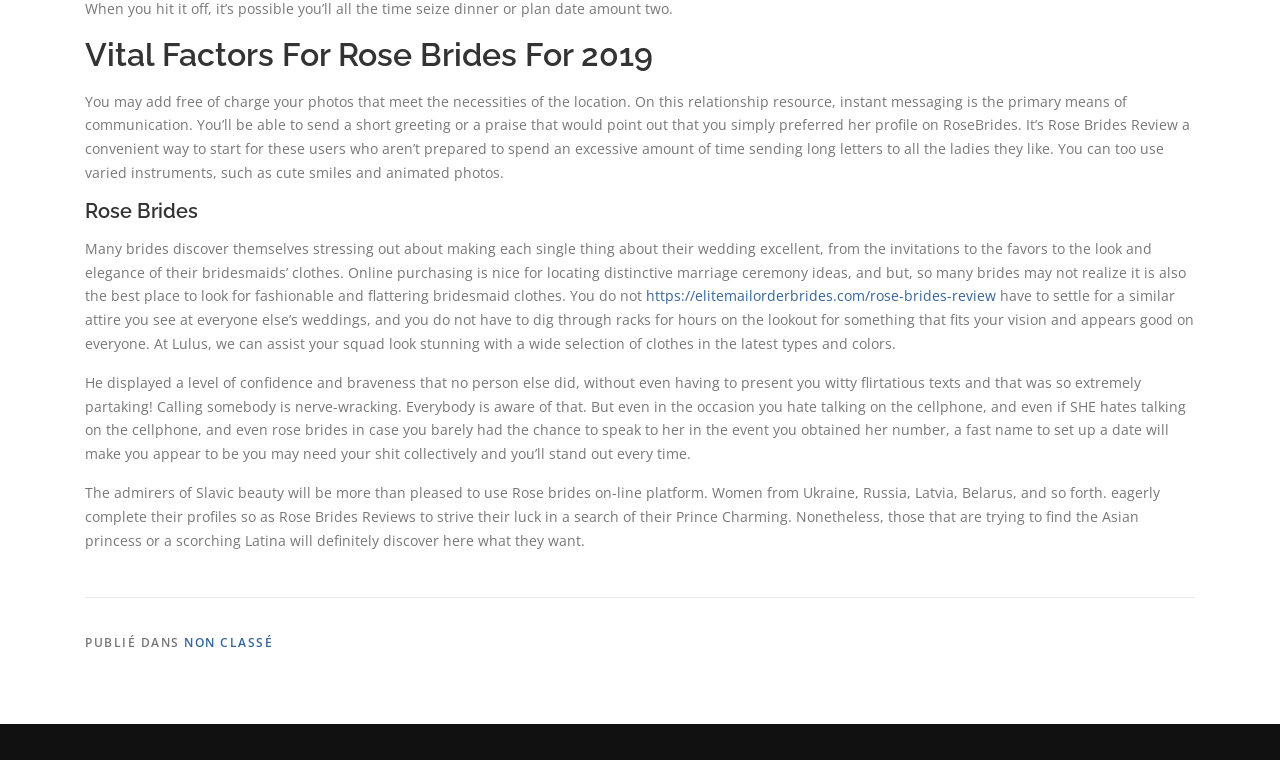What is the tone of the webpage?
Please provide a comprehensive answer based on the details in the screenshot.

The webpage provides information about the features and benefits of using RoseBrides, as well as tips and advice for users, which suggests an informative tone. The language used is also formal and objective, further supporting this conclusion.